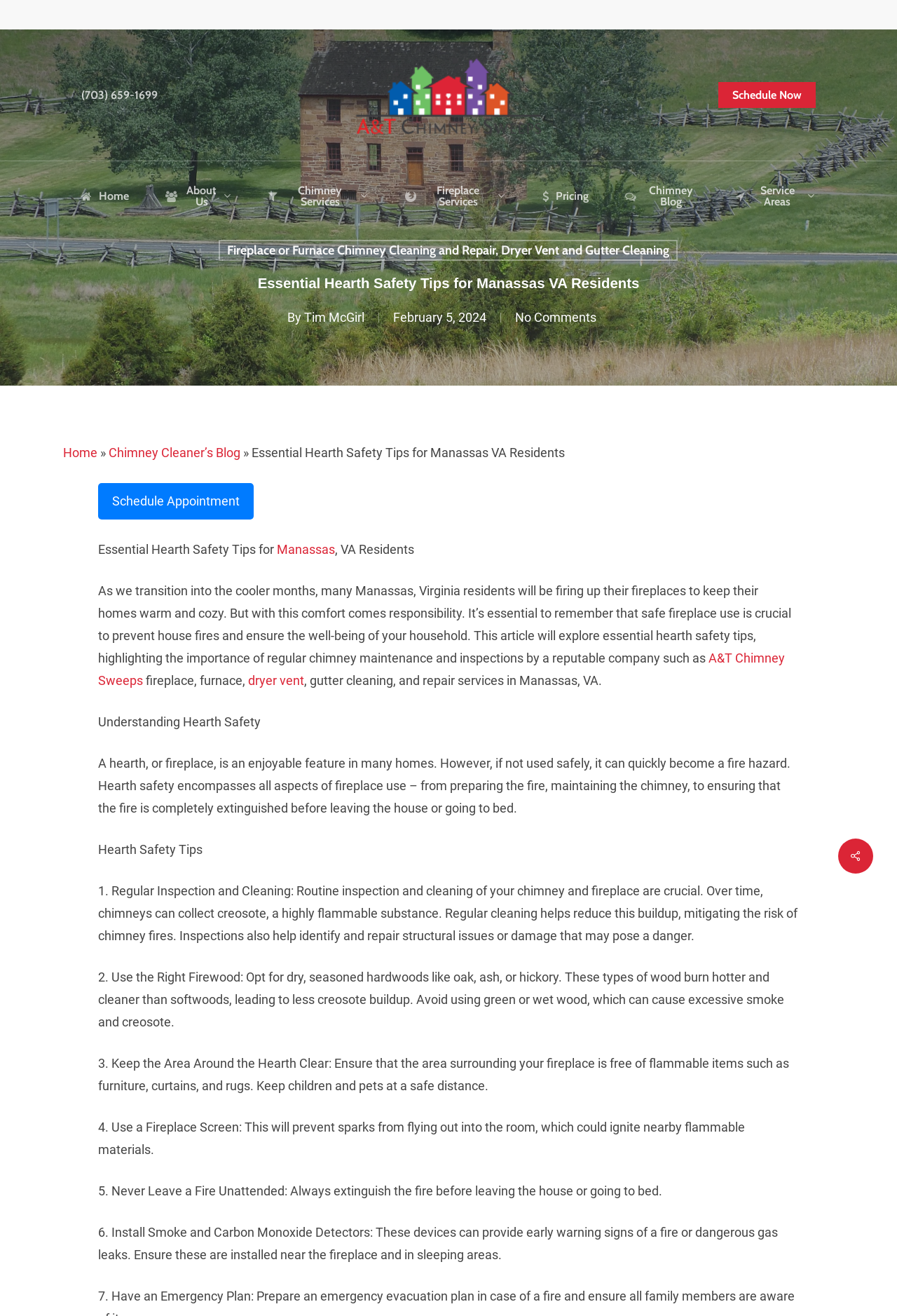Give a one-word or short phrase answer to this question: 
How many hearth safety tips are provided?

6